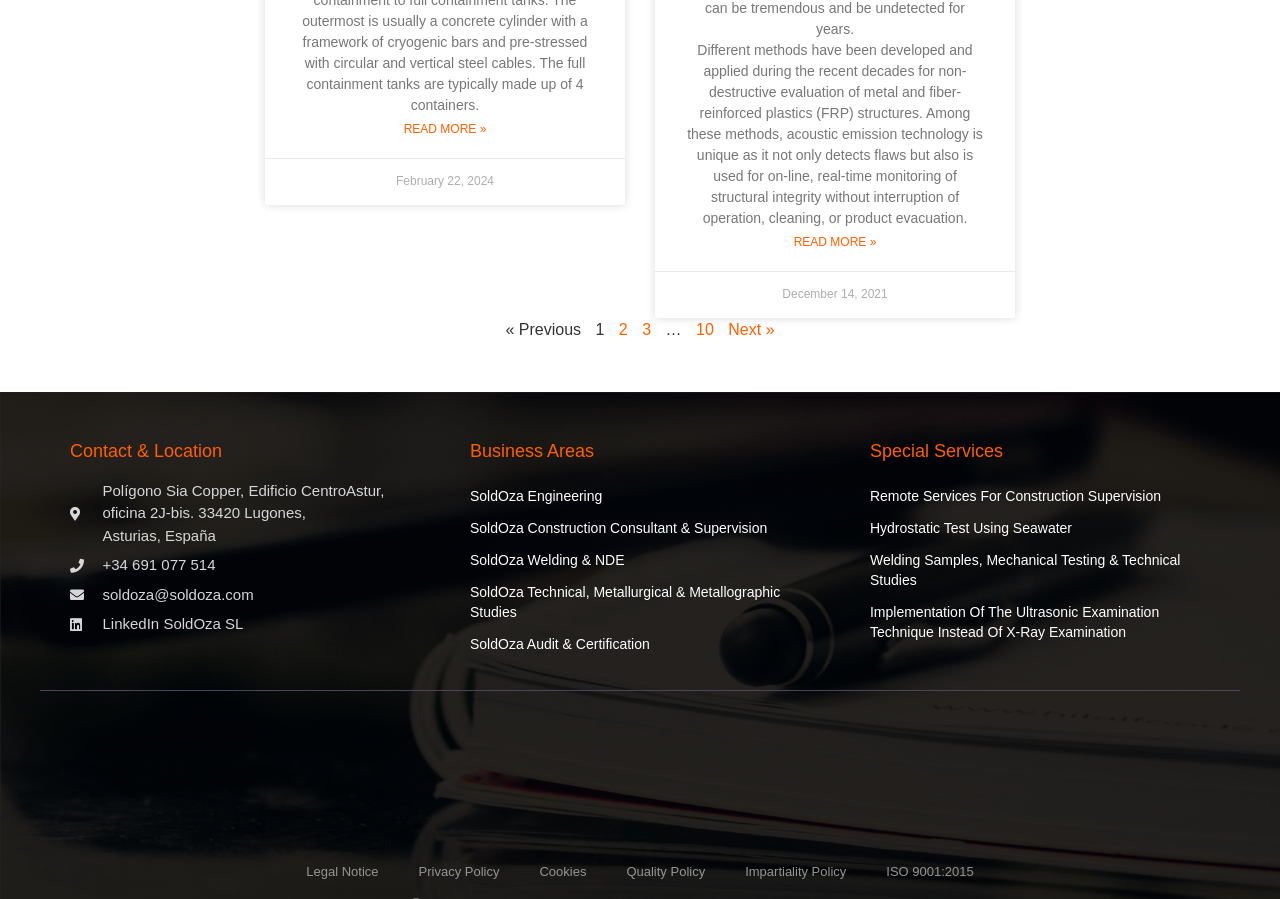Given the element description: "Cookies", predict the bounding box coordinates of this UI element. The coordinates must be four float numbers between 0 and 1, given as [left, top, right, bottom].

[0.406, 0.944, 0.474, 0.995]